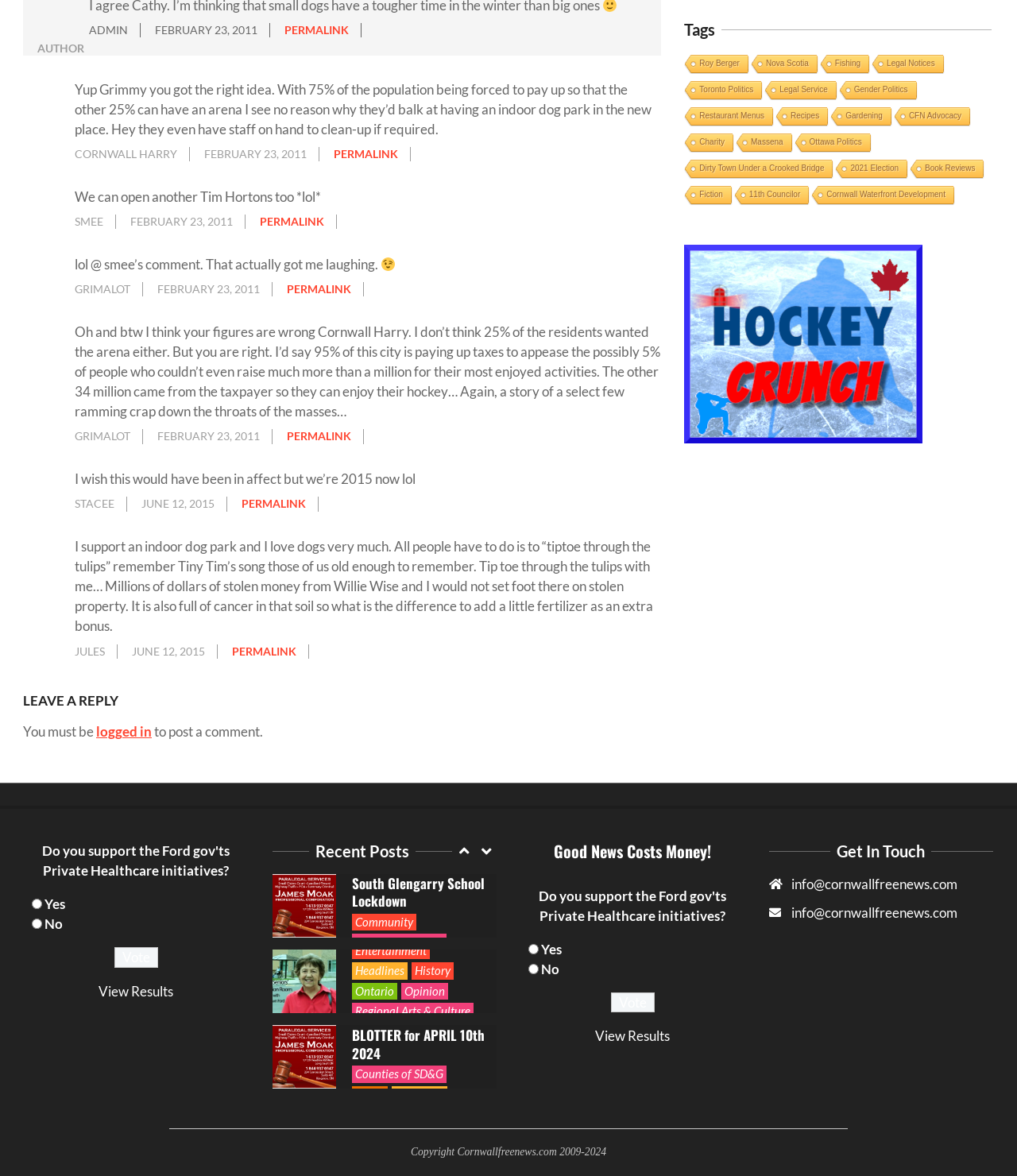Find the bounding box coordinates of the element to click in order to complete the given instruction: "leave a reply."

[0.023, 0.588, 0.65, 0.604]